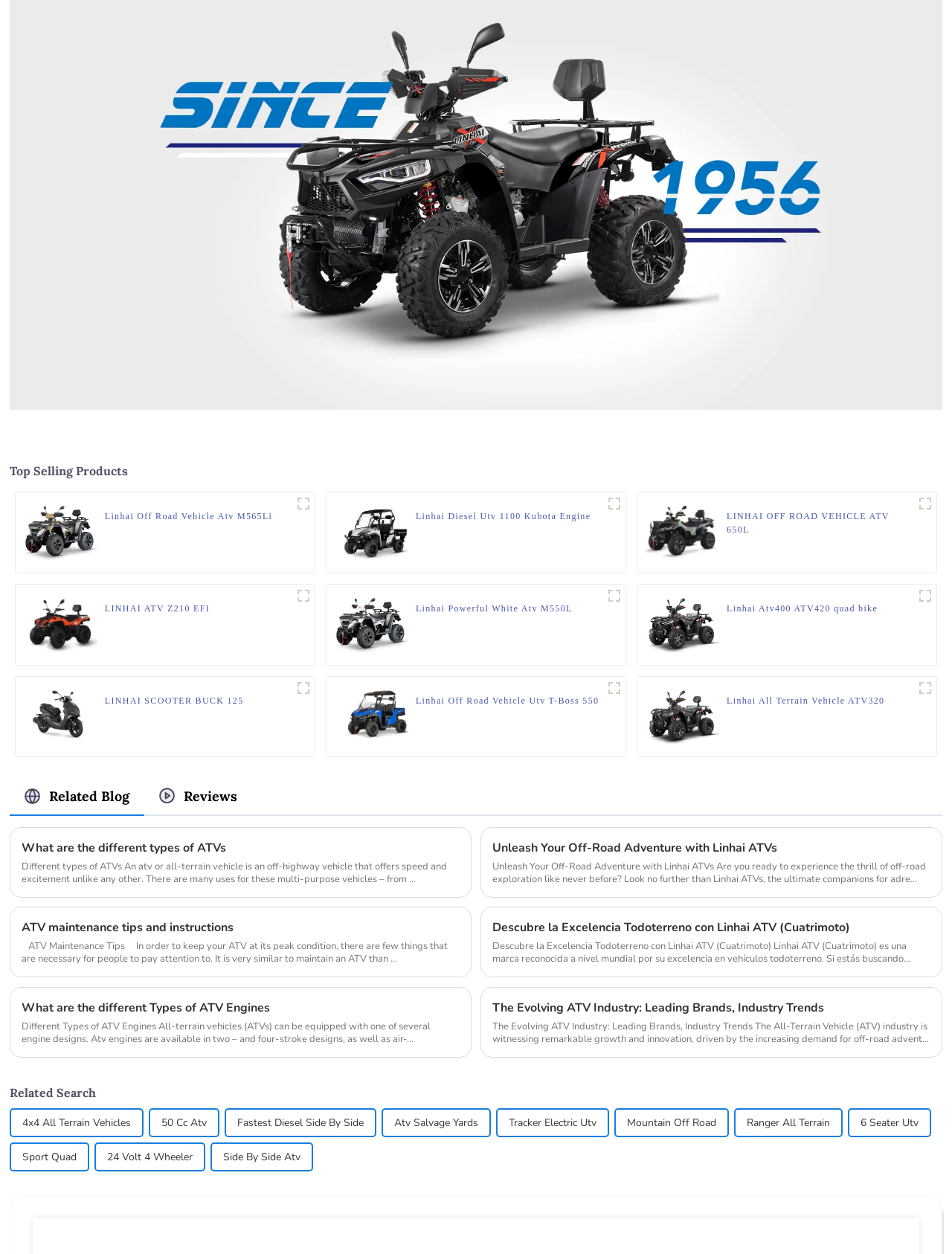What is the name of the ATV model with a white color option?
From the image, respond using a single word or phrase.

M565Li WHITE